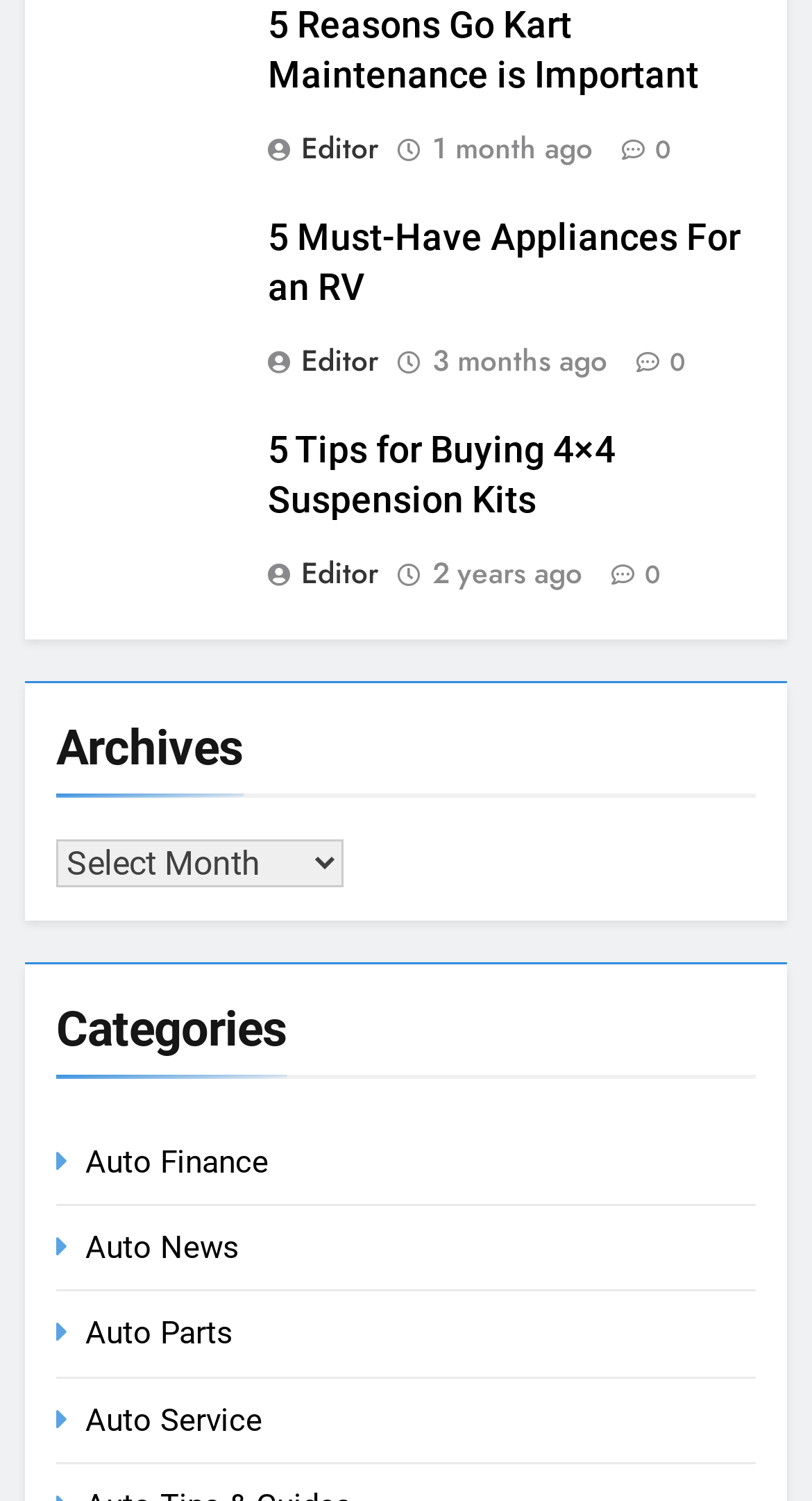Kindly determine the bounding box coordinates of the area that needs to be clicked to fulfill this instruction: "explore 5 must-have appliances for an RV".

[0.329, 0.144, 0.912, 0.205]